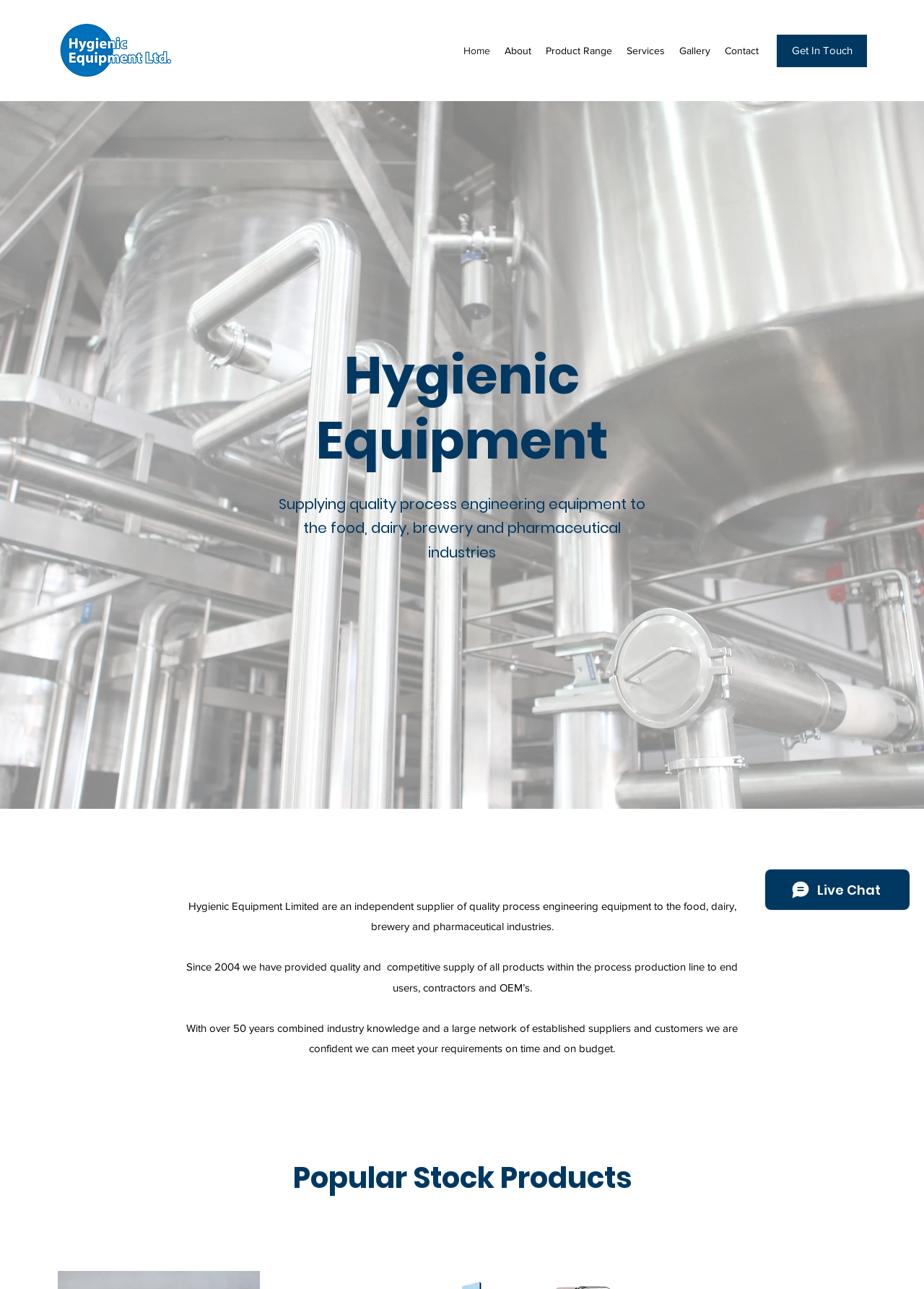Using the provided description Contact, find the bounding box coordinates for the UI element. Provide the coordinates in (top-left x, top-left y, bottom-right x, bottom-right y) format, ensuring all values are between 0 and 1.

[0.777, 0.031, 0.829, 0.048]